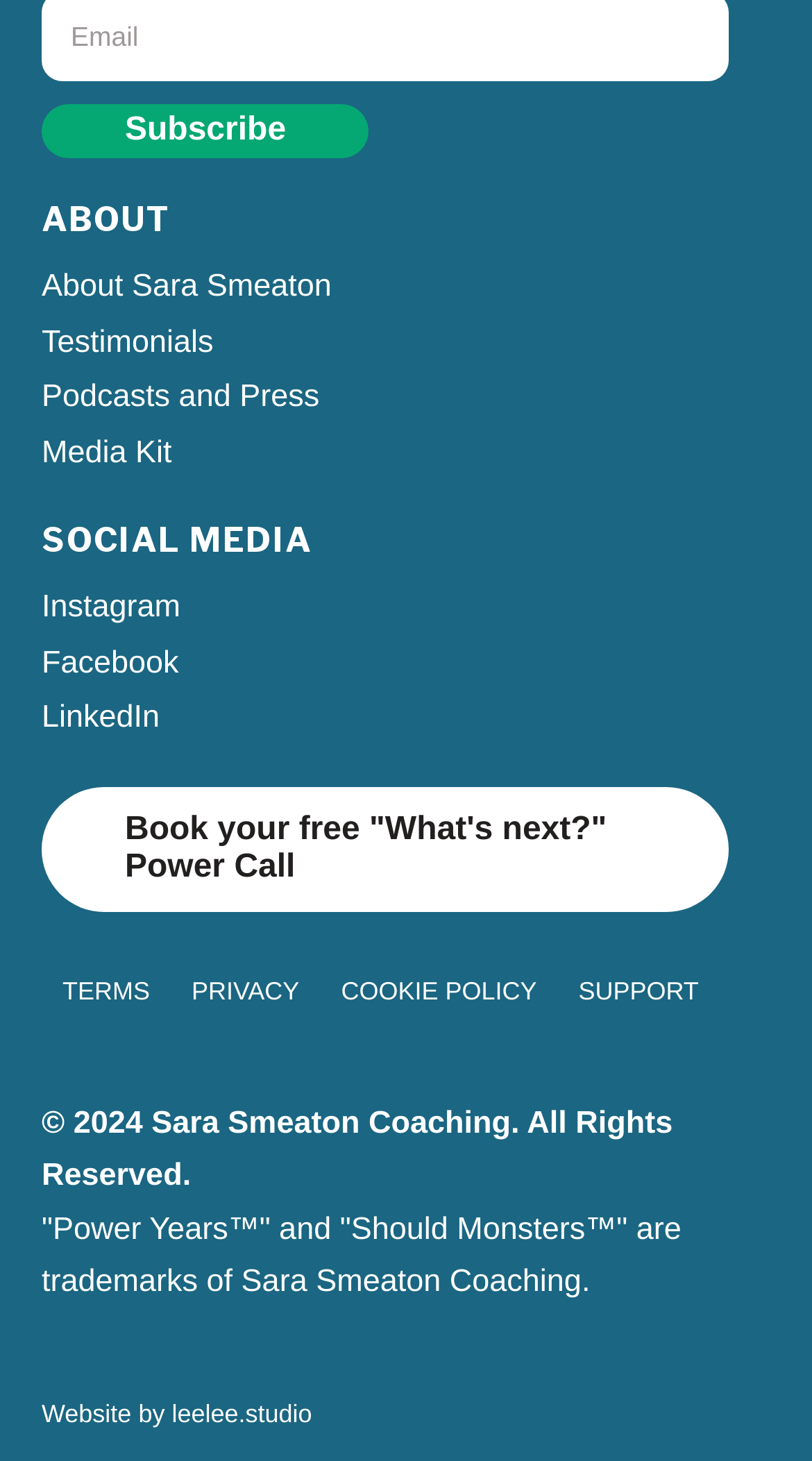Determine the bounding box coordinates of the clickable element necessary to fulfill the instruction: "Learn more about Sara Smeaton". Provide the coordinates as four float numbers within the 0 to 1 range, i.e., [left, top, right, bottom].

[0.051, 0.178, 0.897, 0.215]